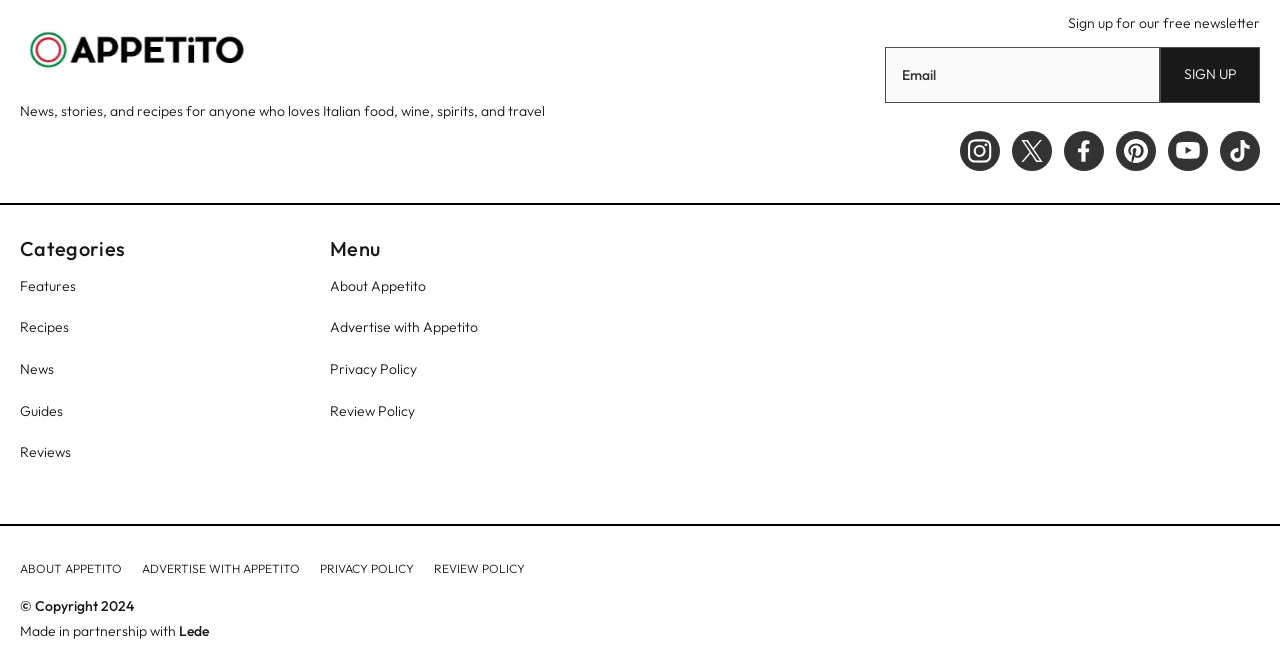Locate the coordinates of the bounding box for the clickable region that fulfills this instruction: "Explore the categories".

[0.016, 0.361, 0.258, 0.726]